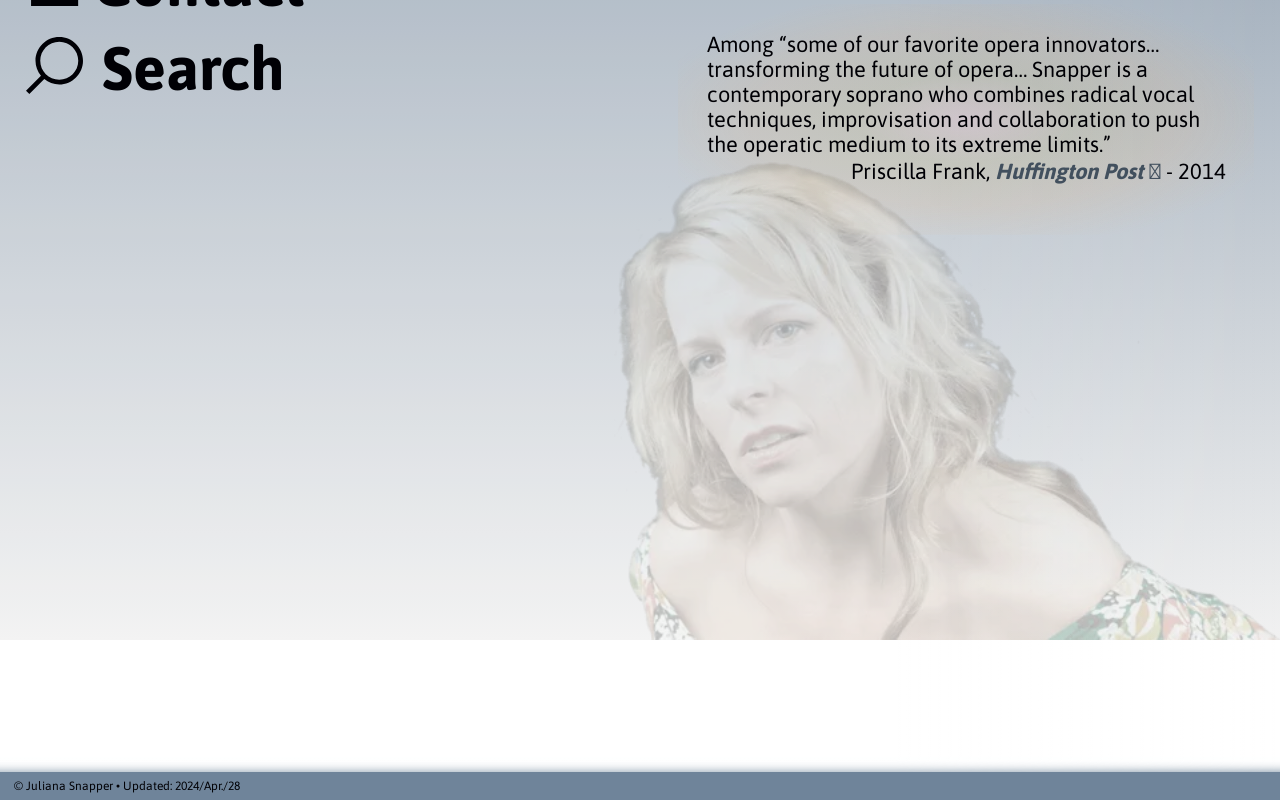Identify the bounding box for the element characterized by the following description: "Search".

[0.02, 0.041, 0.163, 0.129]